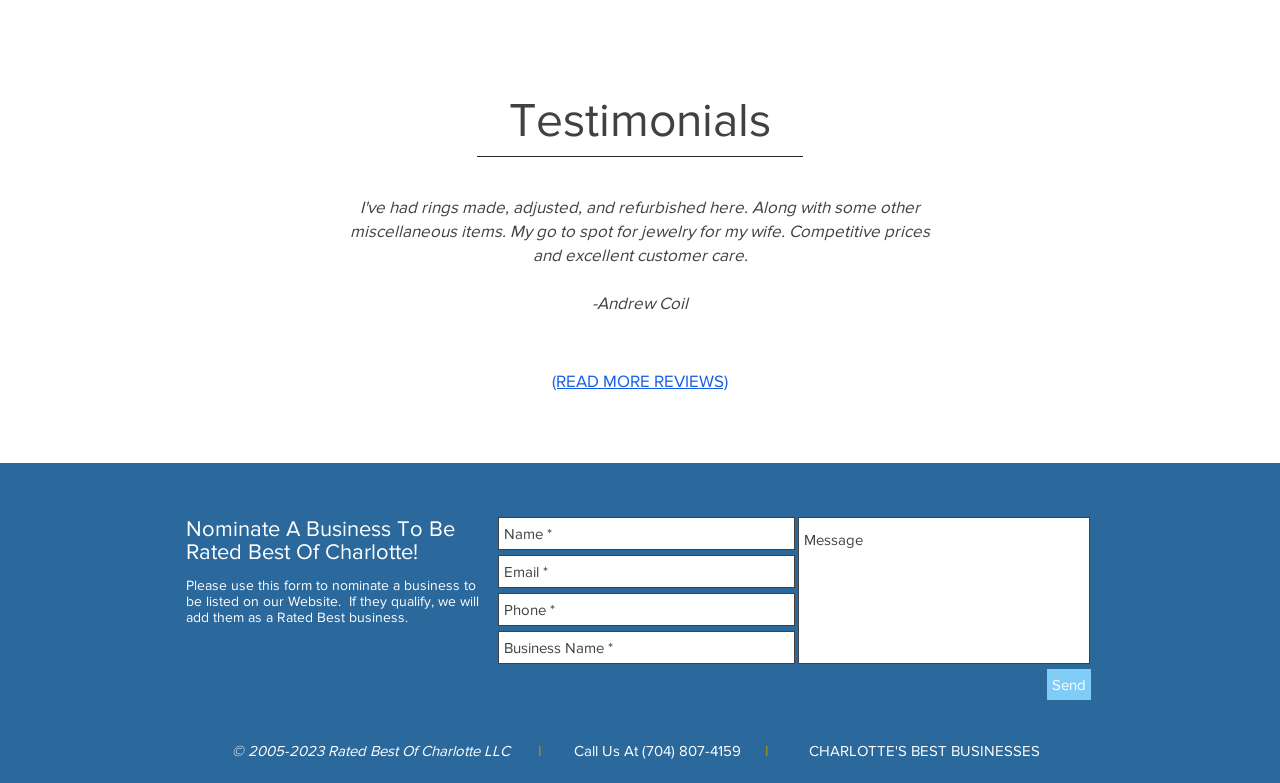Determine the bounding box for the UI element described here: "placeholder="Message"".

[0.623, 0.66, 0.852, 0.848]